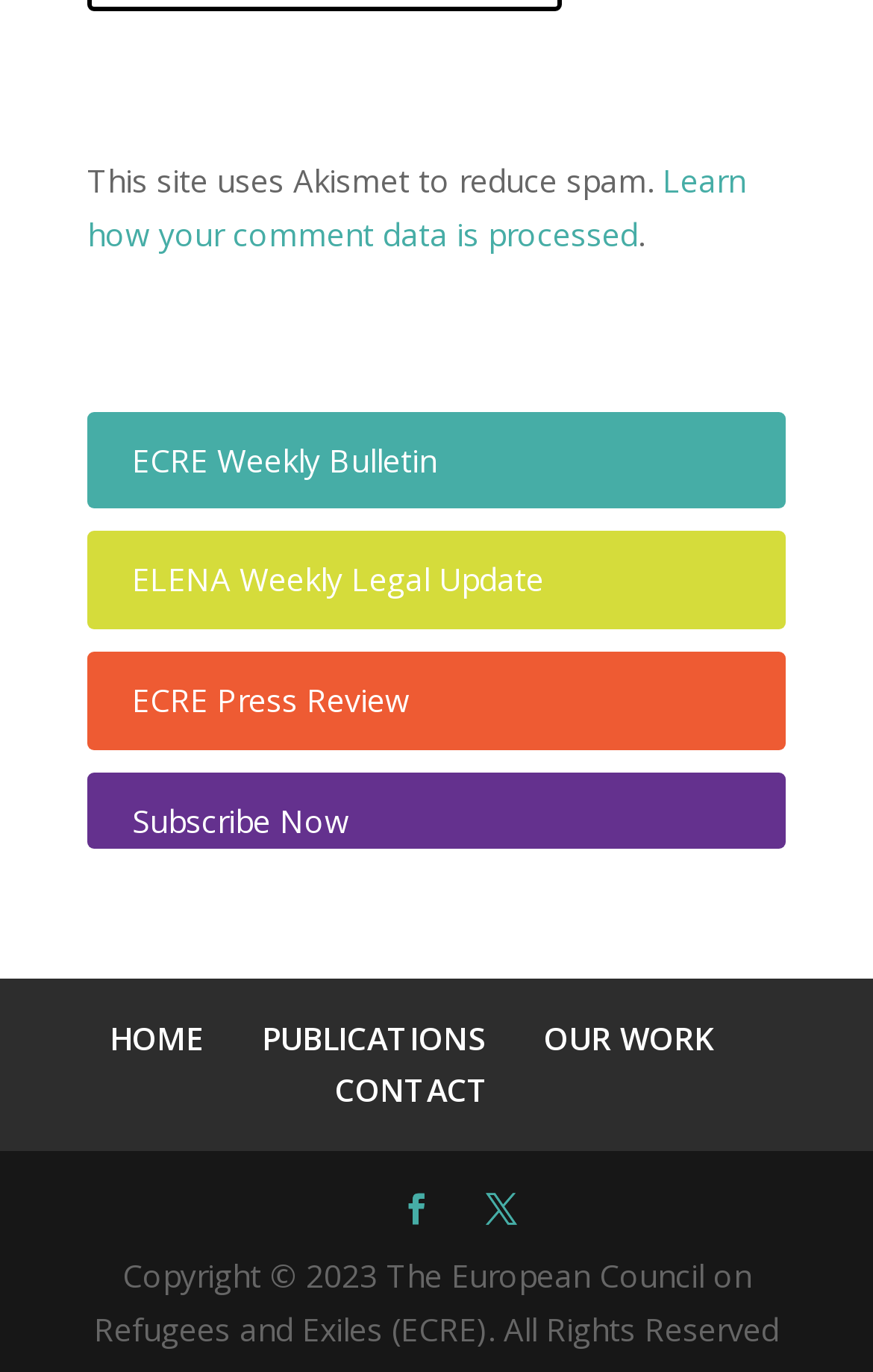Pinpoint the bounding box coordinates of the clickable area necessary to execute the following instruction: "Visit the home page". The coordinates should be given as four float numbers between 0 and 1, namely [left, top, right, bottom].

[0.126, 0.741, 0.233, 0.772]